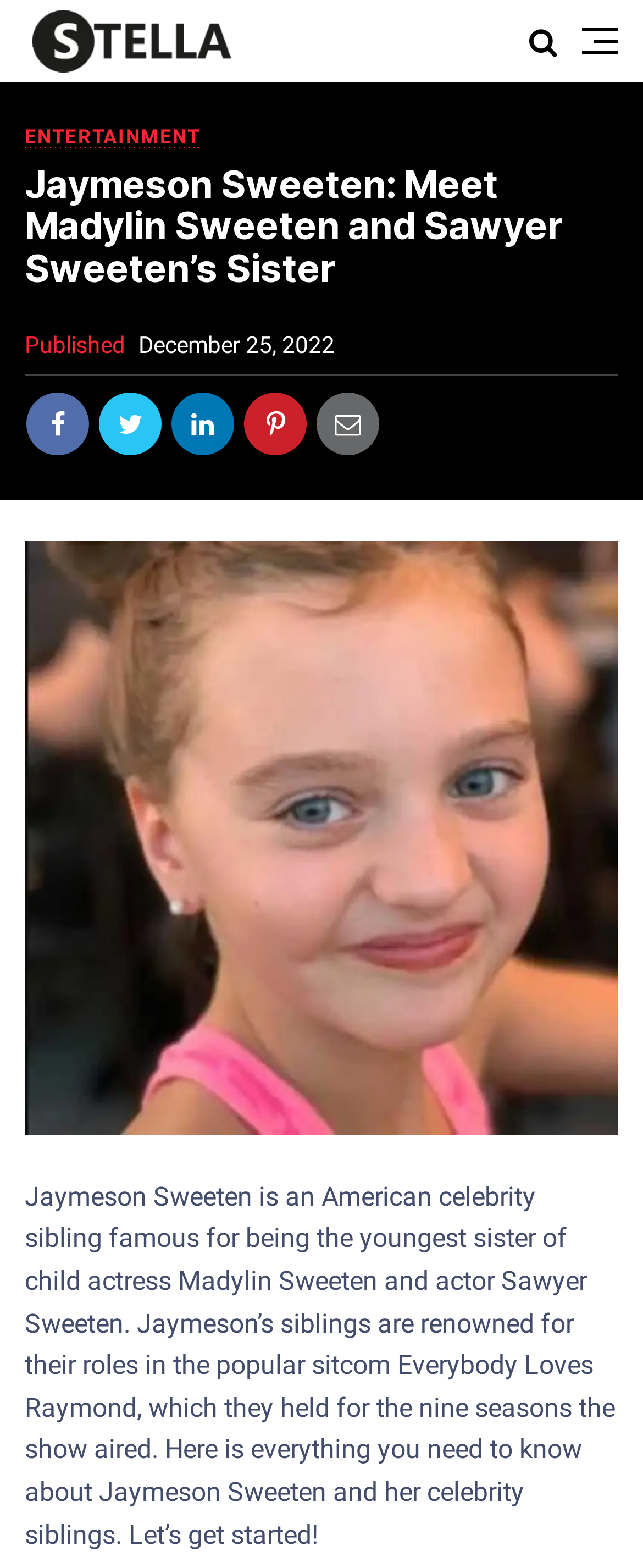Given the element description: "BLOG", predict the bounding box coordinates of this UI element. The coordinates must be four float numbers between 0 and 1, given as [left, top, right, bottom].

None